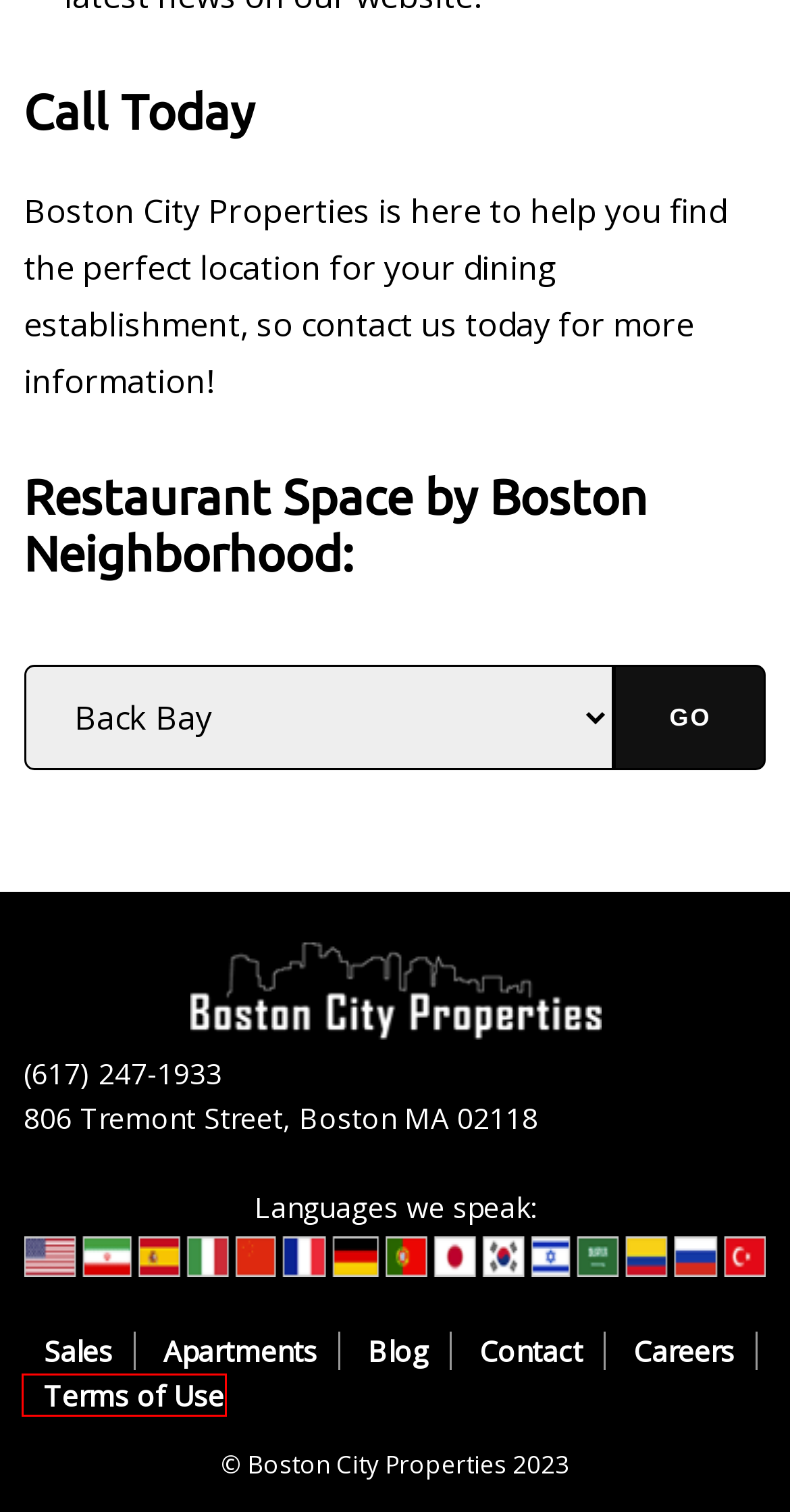You have a screenshot of a webpage with a red bounding box around an element. Select the webpage description that best matches the new webpage after clicking the element within the red bounding box. Here are the descriptions:
A. Boston City Properties - Terms of Use
B. Boston City Properties - Real Estate - Apartments - Commercial & Residential
C. Commercial & Residential Real Estate Agent Jobs - Boston City Properties
D. Boston City Properties - Boston Restaurants Real Estate Listings
E. Boston City Properties - Search Sales
F. Boston City Properties - Search Rentals
G. Boston City Properties - Contact Us
H. Boston Real Estate News & Articles - Boston City Properties

A